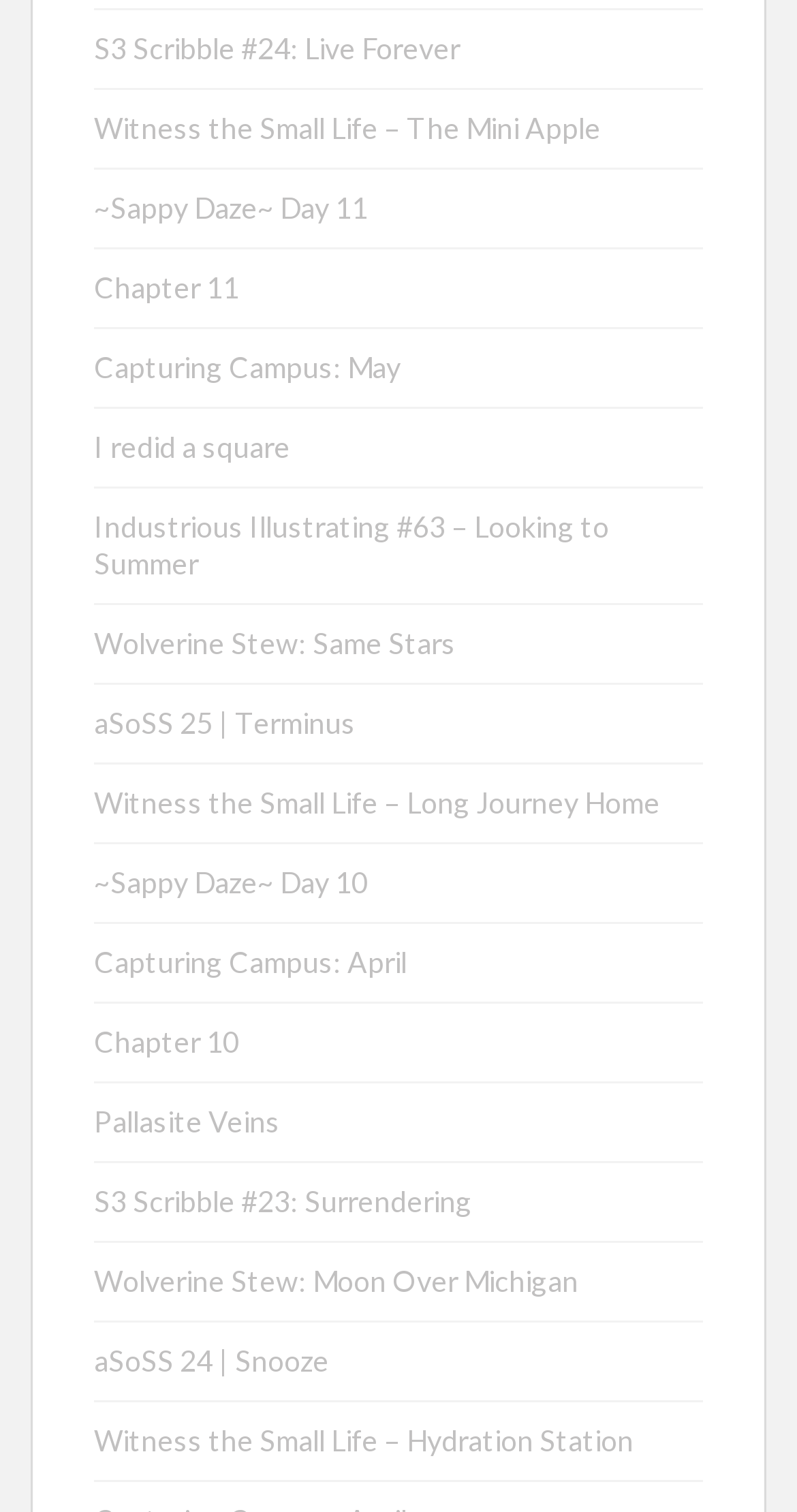Locate the bounding box coordinates of the element you need to click to accomplish the task described by this instruction: "Explore Capturing Campus: May".

[0.118, 0.231, 0.503, 0.254]